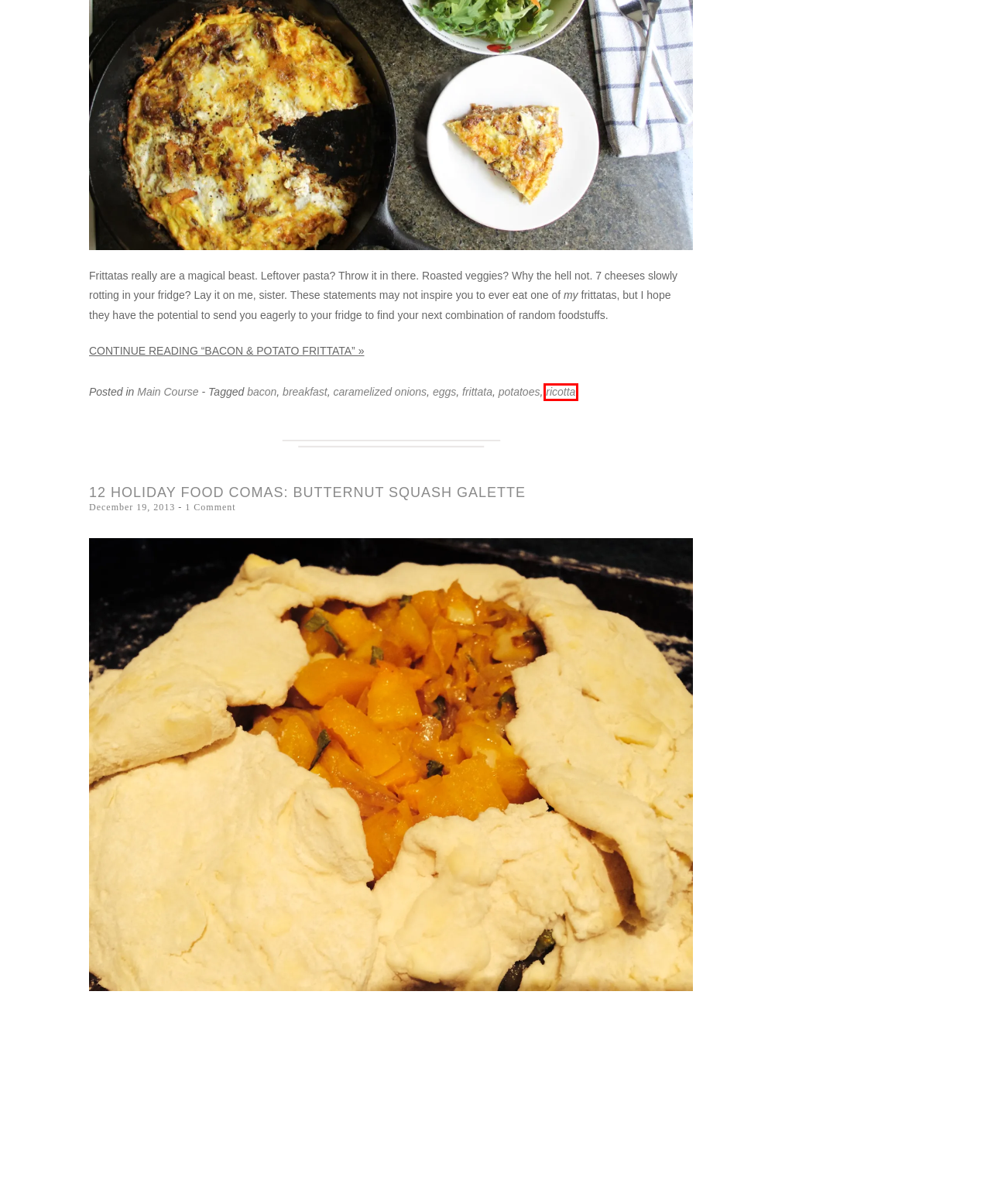Examine the screenshot of a webpage with a red bounding box around an element. Then, select the webpage description that best represents the new page after clicking the highlighted element. Here are the descriptions:
A. 12 Holiday Food Comas: Butternut Squash Galette
B. Breakfast | Food Final Frontier
C. Potatoes | Food Final Frontier
D. Eggs | Food Final Frontier
E. Bacon | Food Final Frontier
F. butternut squash and caramelized onion galette – smitten kitchen
G. Ricotta | Food Final Frontier
H. Frittata | Food Final Frontier

G